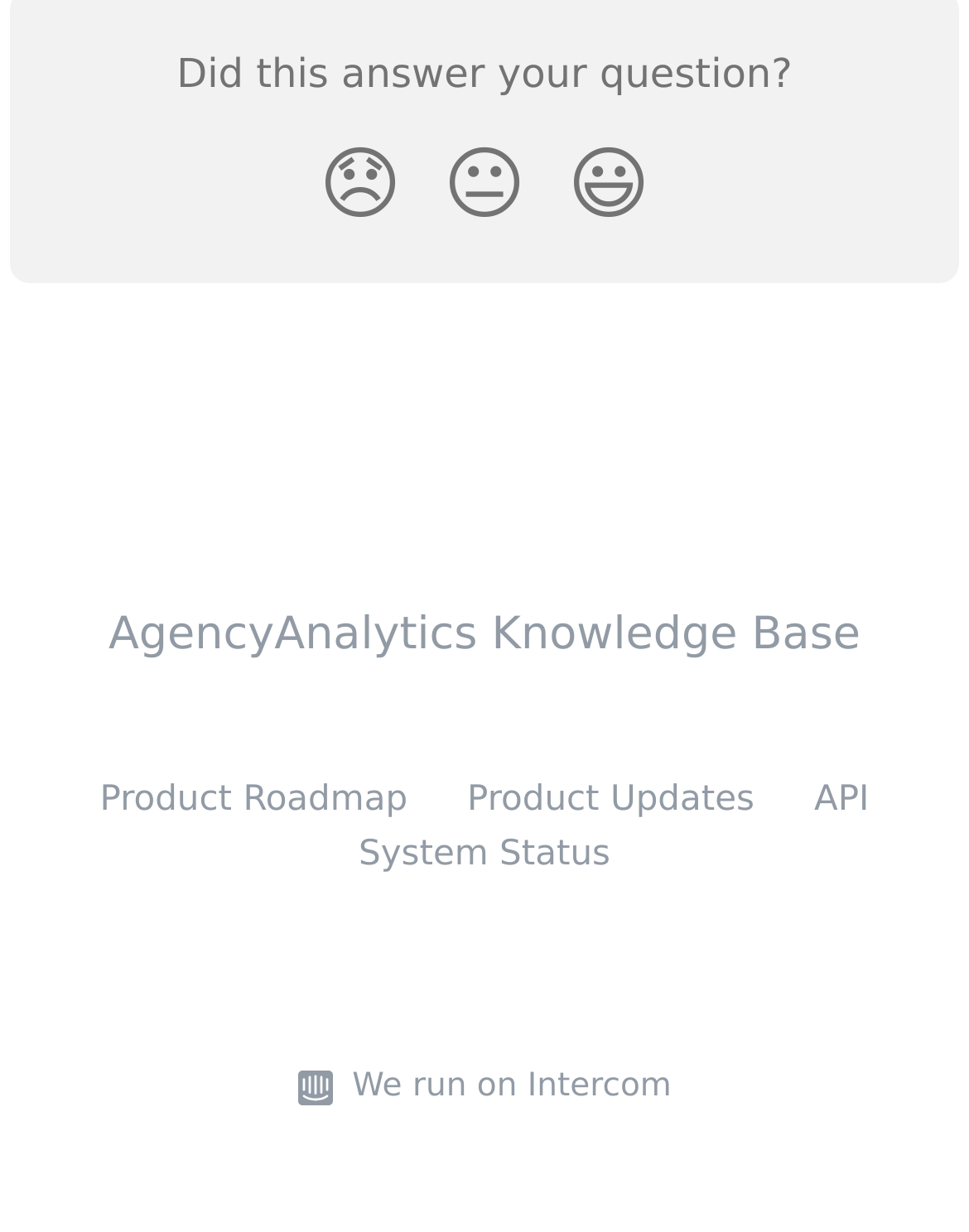What is the facial expression of the 'Smiley Reaction' button?
Look at the image and respond to the question as thoroughly as possible.

I looked at the 'Smiley Reaction' button and found that it has a smiling face emoji, which is 😃.